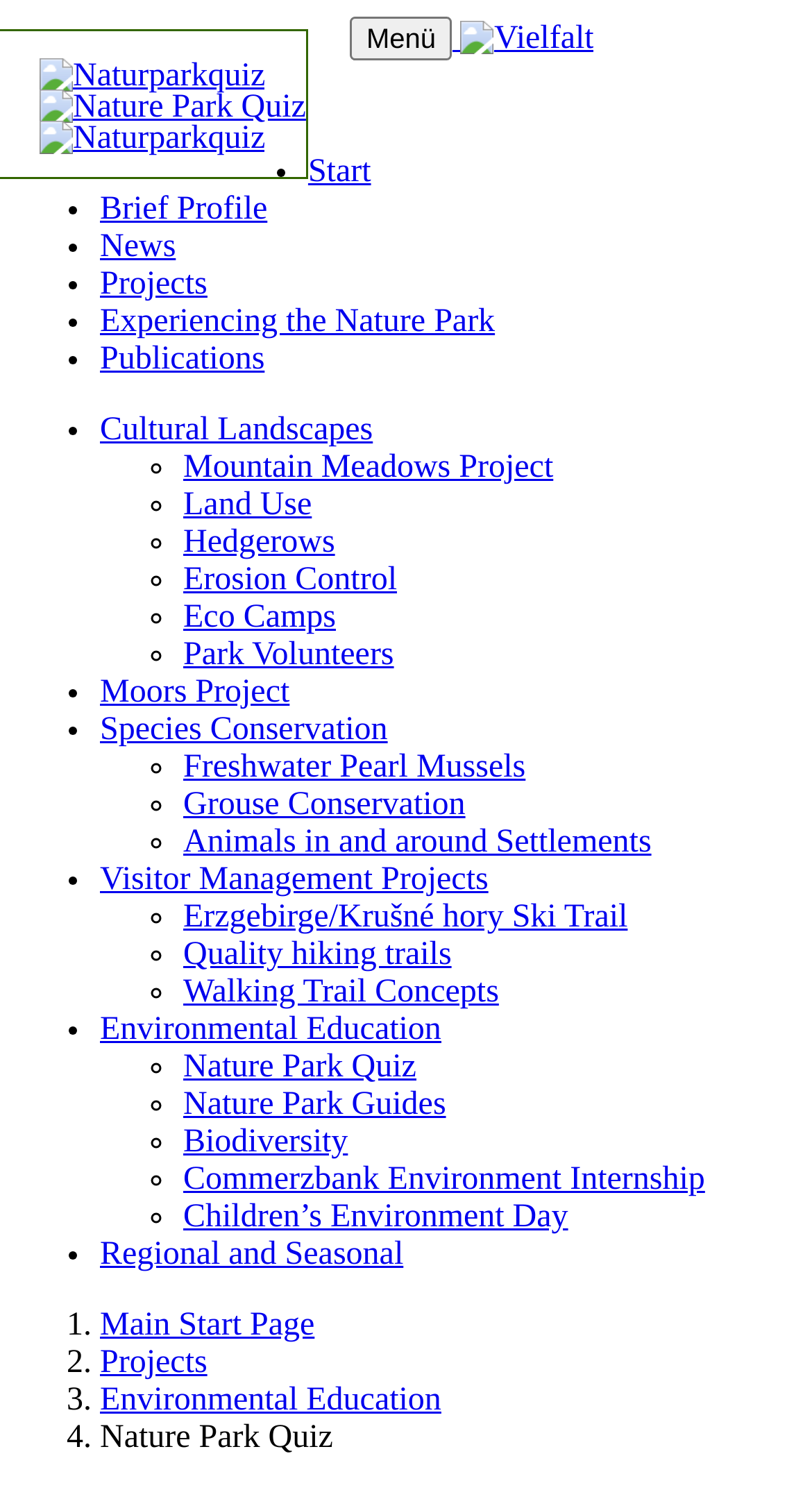Give a one-word or one-phrase response to the question:
How many list markers are there on the webpage?

24